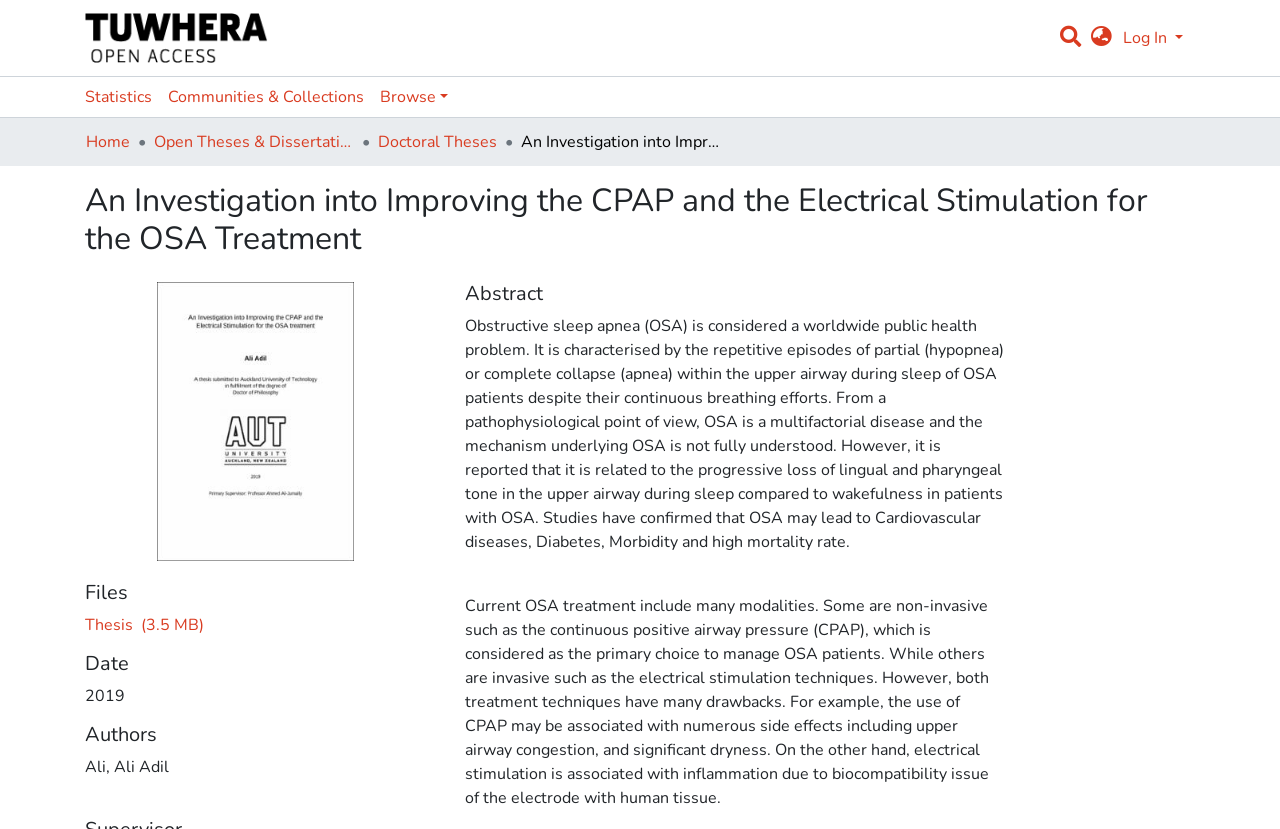Identify the bounding box coordinates for the UI element mentioned here: "Doctoral Theses". Provide the coordinates as four float values between 0 and 1, i.e., [left, top, right, bottom].

[0.295, 0.157, 0.388, 0.186]